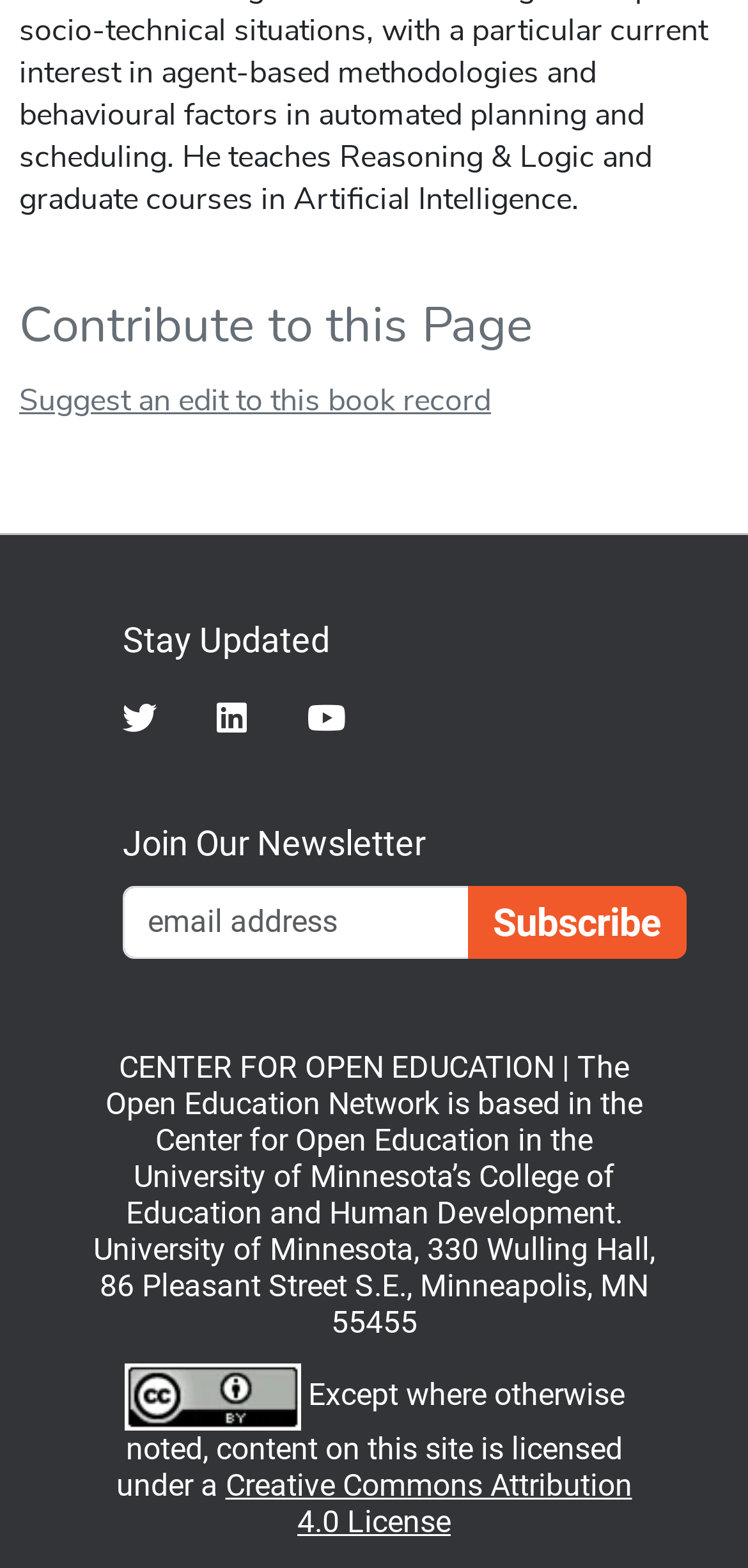Given the element description YouTube, identify the bounding box coordinates for the UI element on the webpage screenshot. The format should be (top-left x, top-left y, bottom-right x, bottom-right y), with values between 0 and 1.

[0.41, 0.448, 0.531, 0.471]